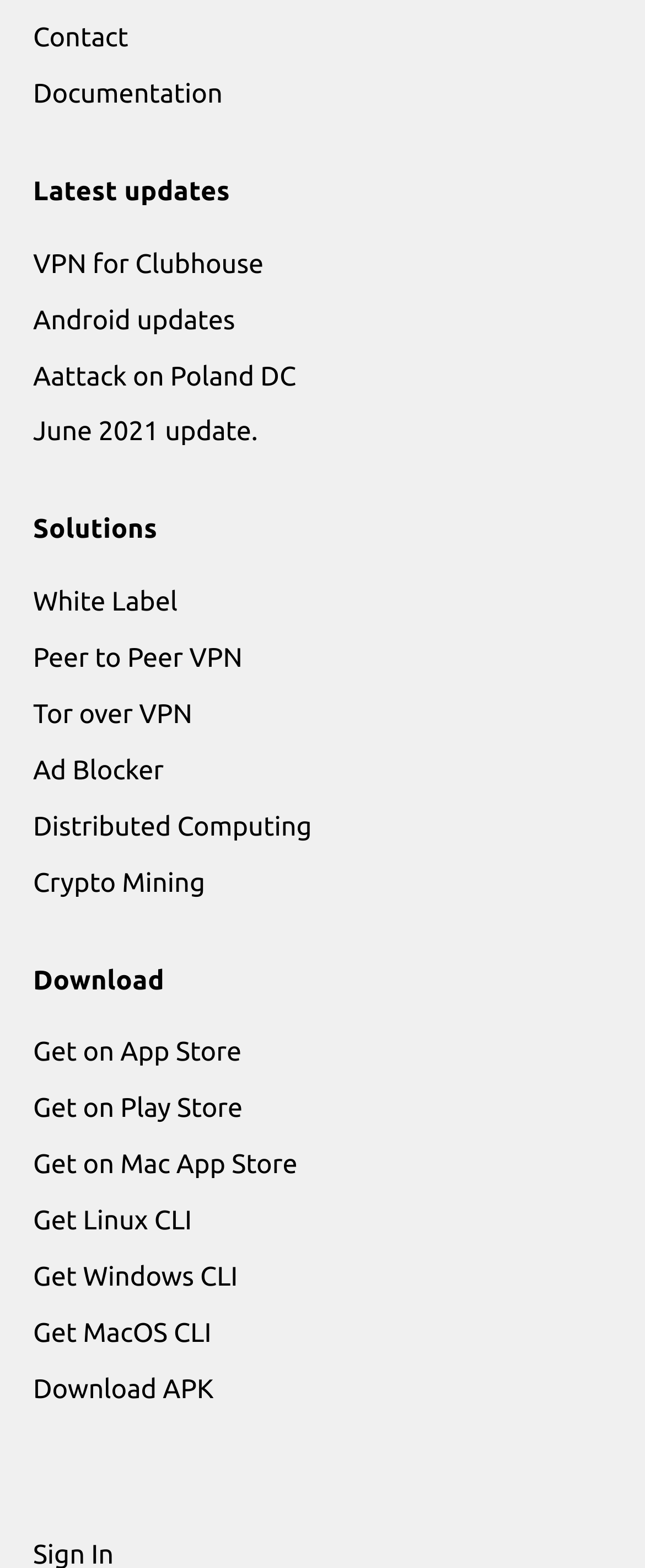Pinpoint the bounding box coordinates for the area that should be clicked to perform the following instruction: "Get the app on App Store".

[0.051, 0.662, 0.374, 0.681]